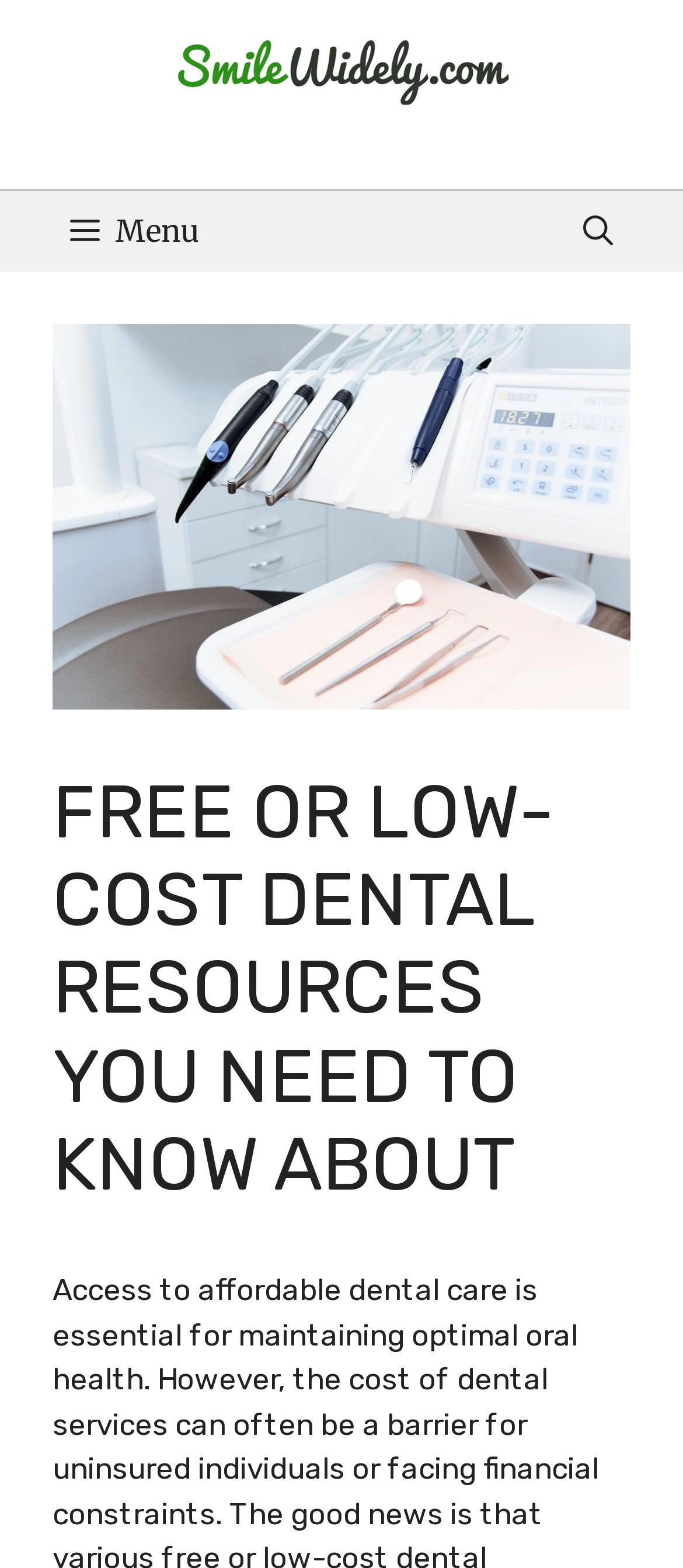What is the purpose of the button on the top right?
Observe the image and answer the question with a one-word or short phrase response.

Open search